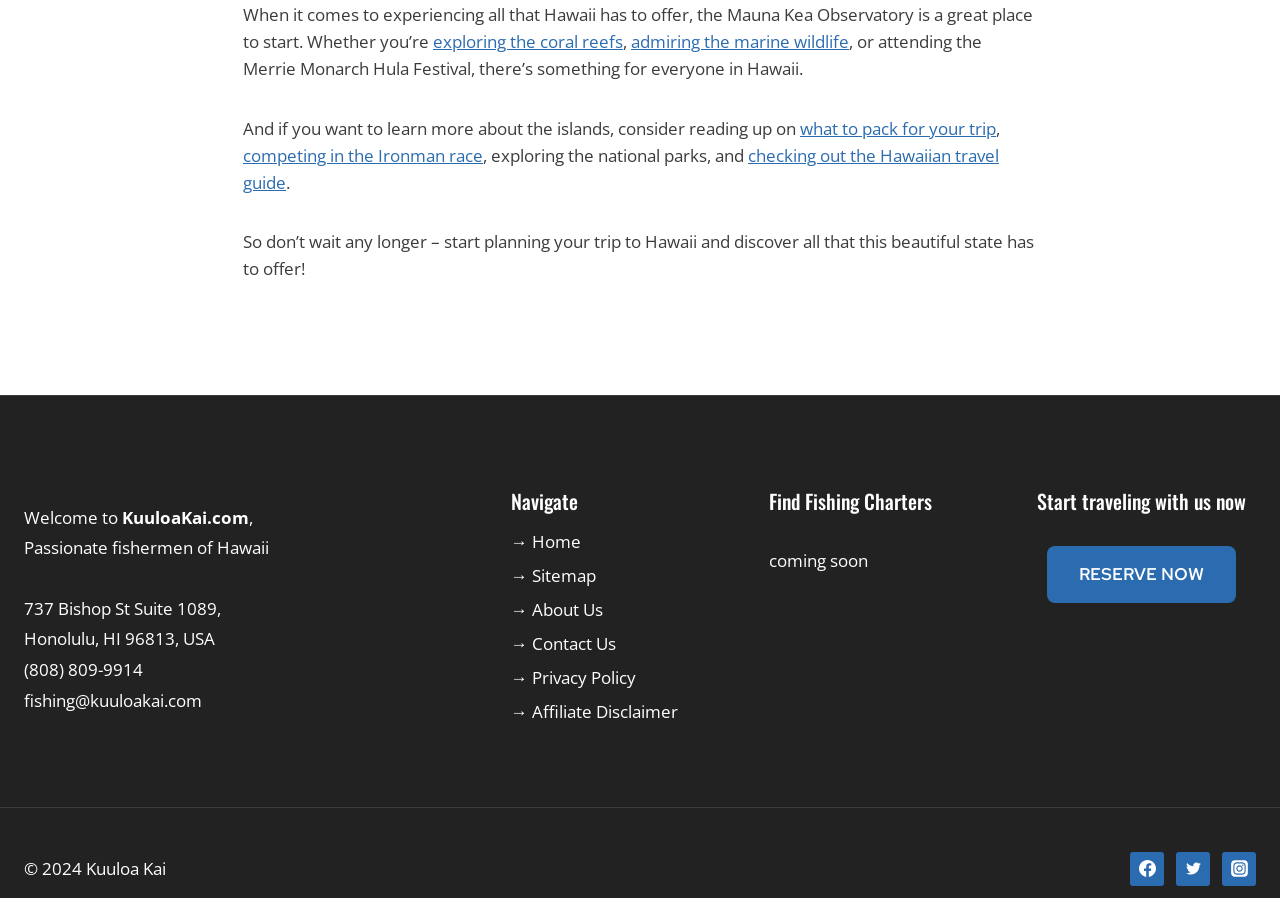What is the phone number of the company?
Based on the image, please offer an in-depth response to the question.

I found the phone number by looking at the contact information section of the webpage, where it lists the address, phone number, and email.